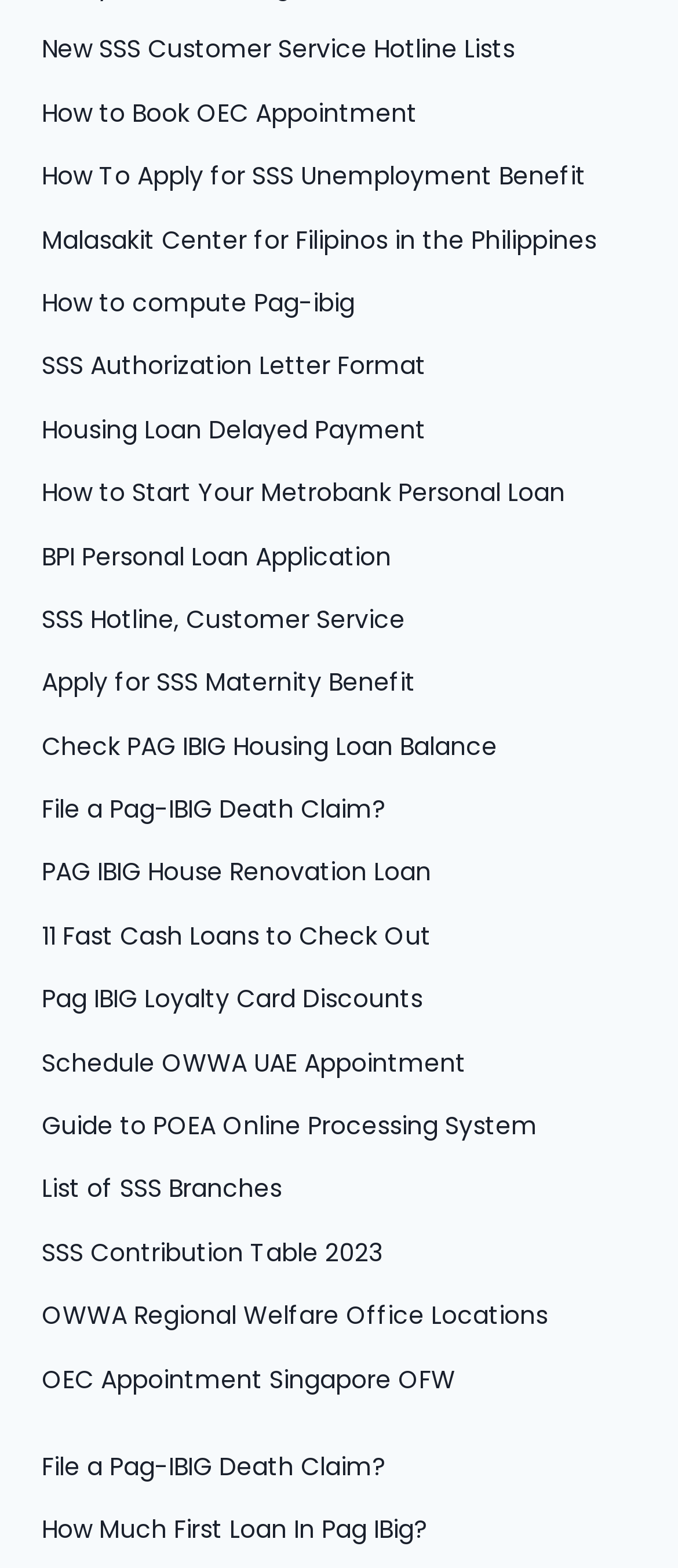Identify the bounding box coordinates of the part that should be clicked to carry out this instruction: "Check PAG IBIG Housing Loan Balance".

[0.062, 0.465, 0.733, 0.487]